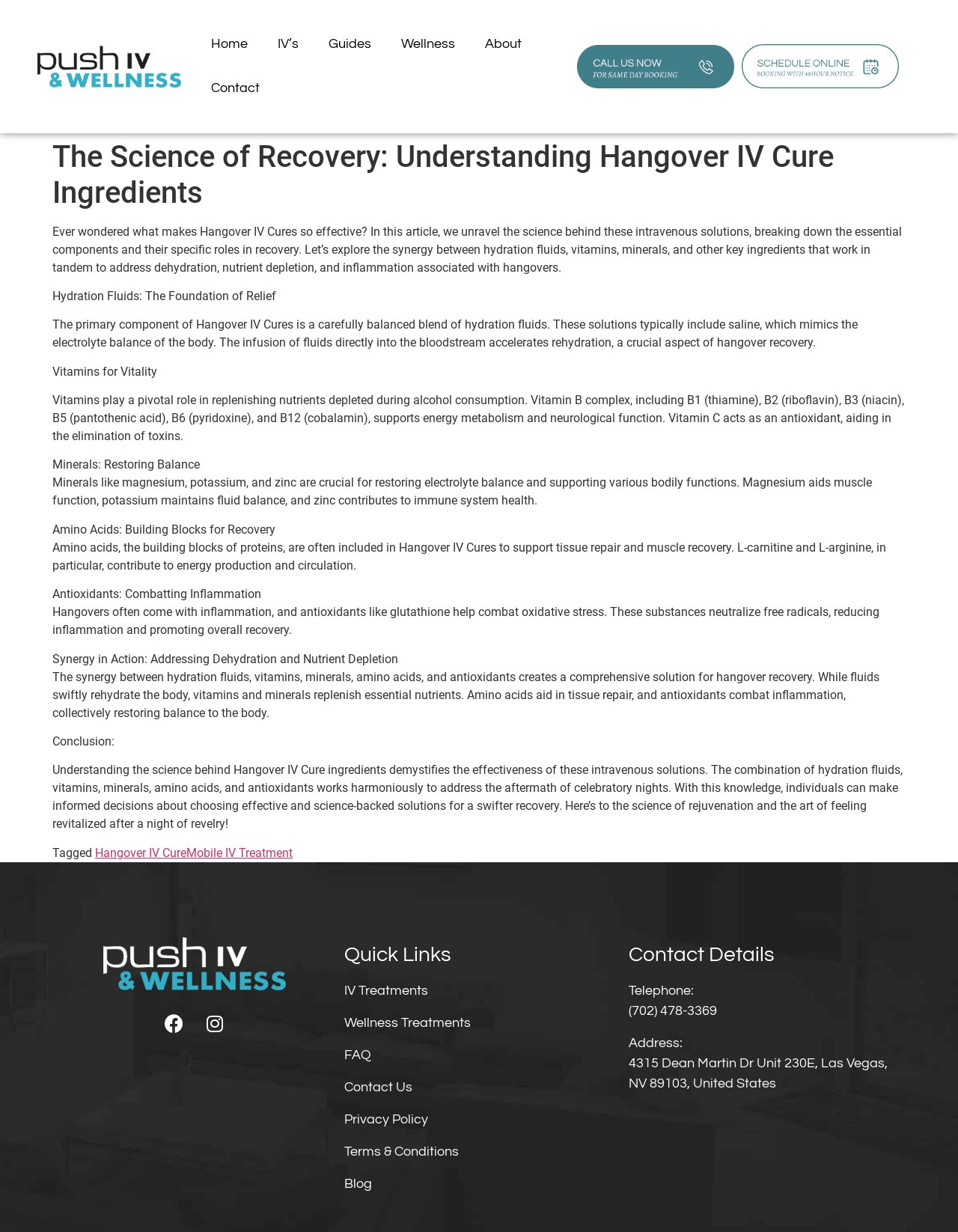Please identify the bounding box coordinates of the area I need to click to accomplish the following instruction: "Click the 'Home' link".

None